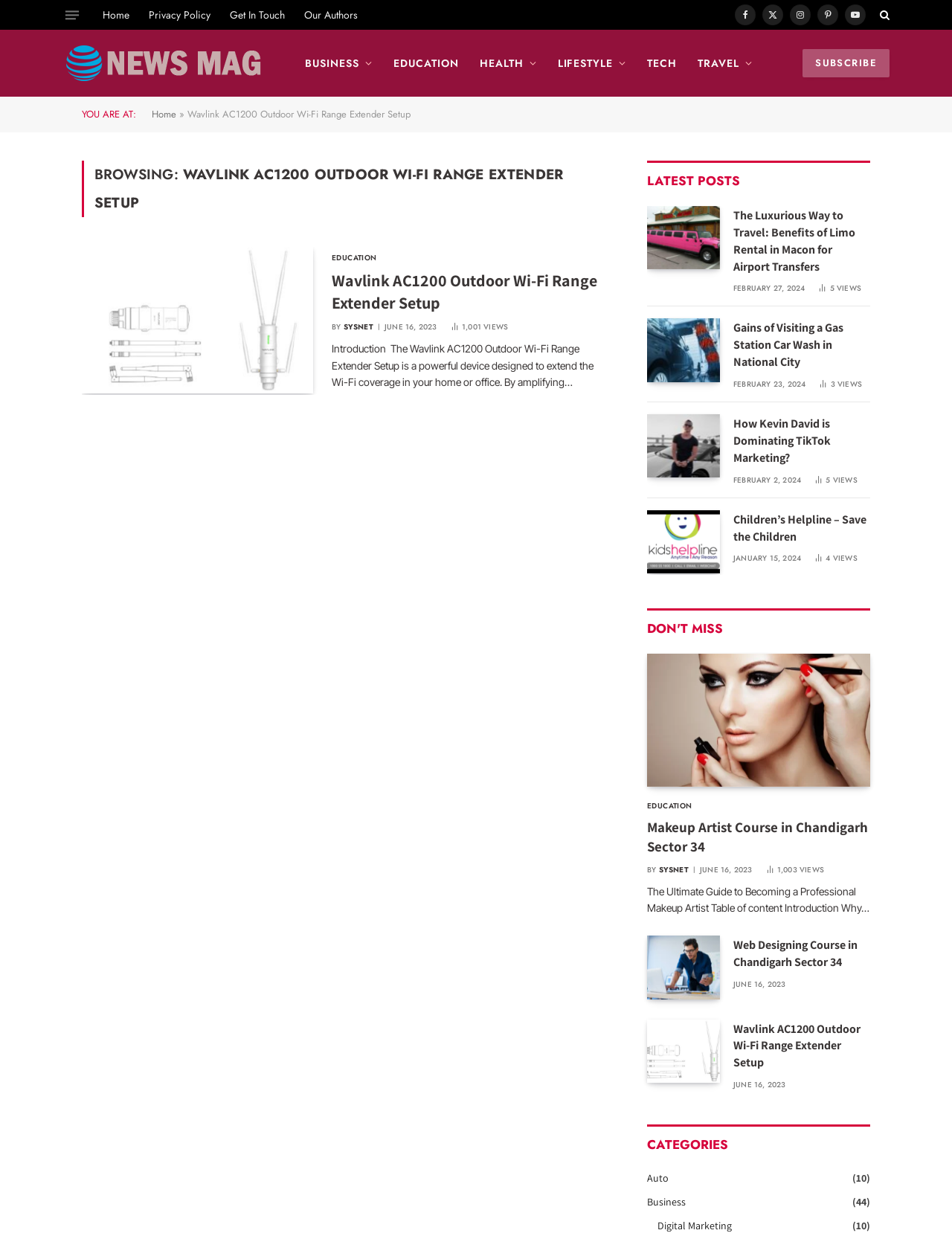Determine the main text heading of the webpage and provide its content.

BROWSING: WAVLINK AC1200 OUTDOOR WI-FI RANGE EXTENDER SETUP